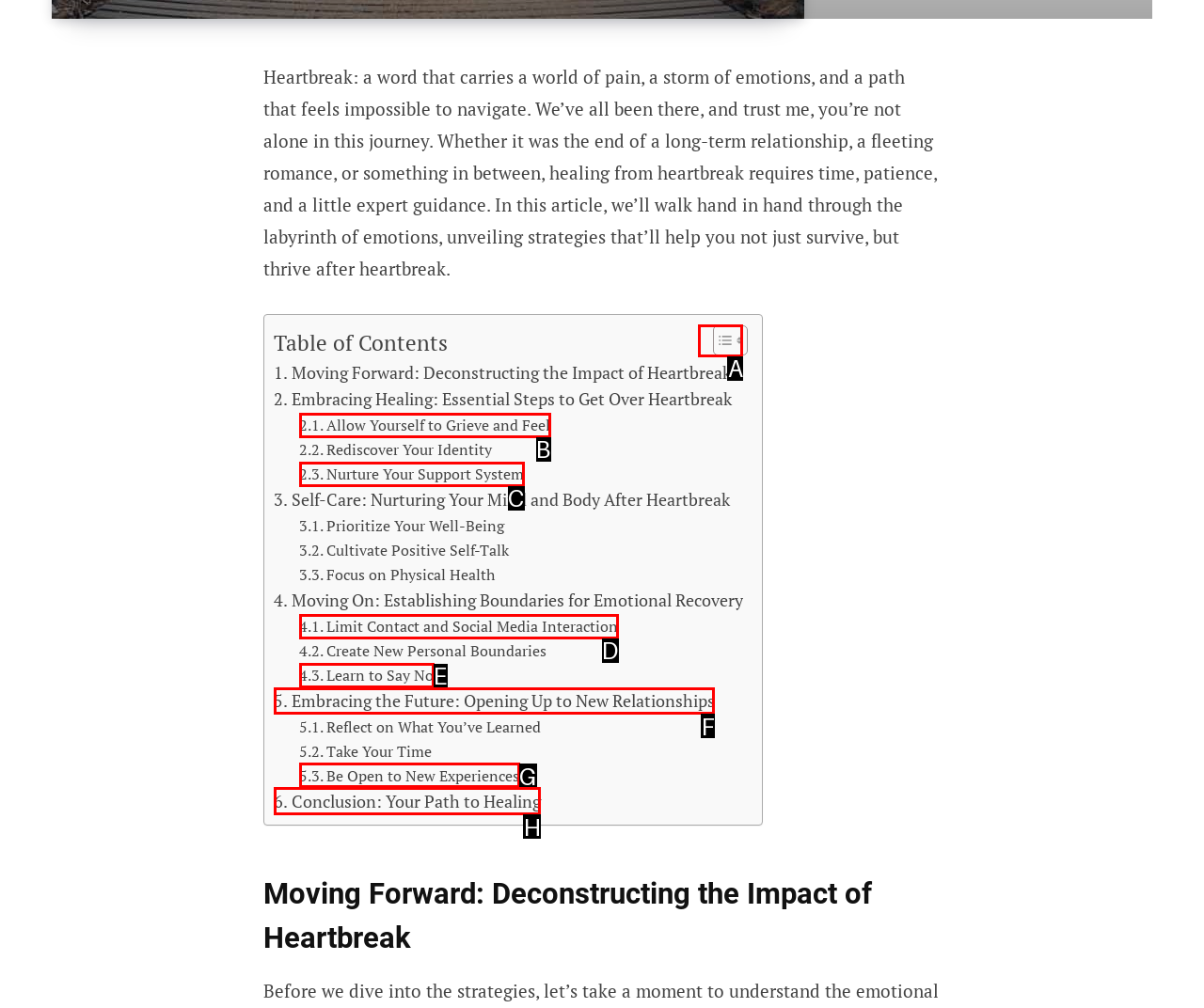Match the element description to one of the options: Learn to Say No
Respond with the corresponding option's letter.

E